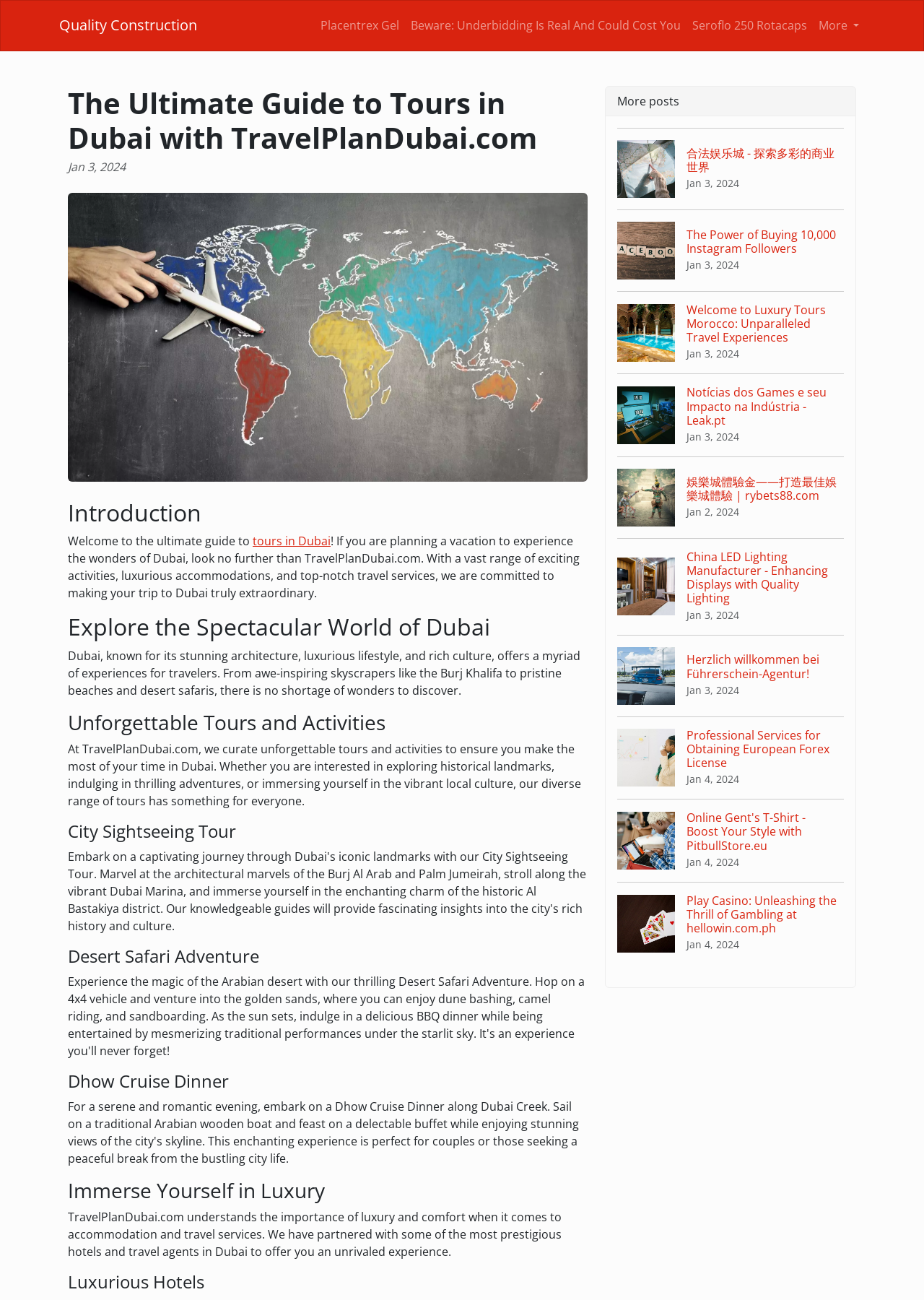Identify the bounding box coordinates of the region I need to click to complete this instruction: "Explore the 'City Sightseeing Tour' option".

[0.073, 0.632, 0.636, 0.648]